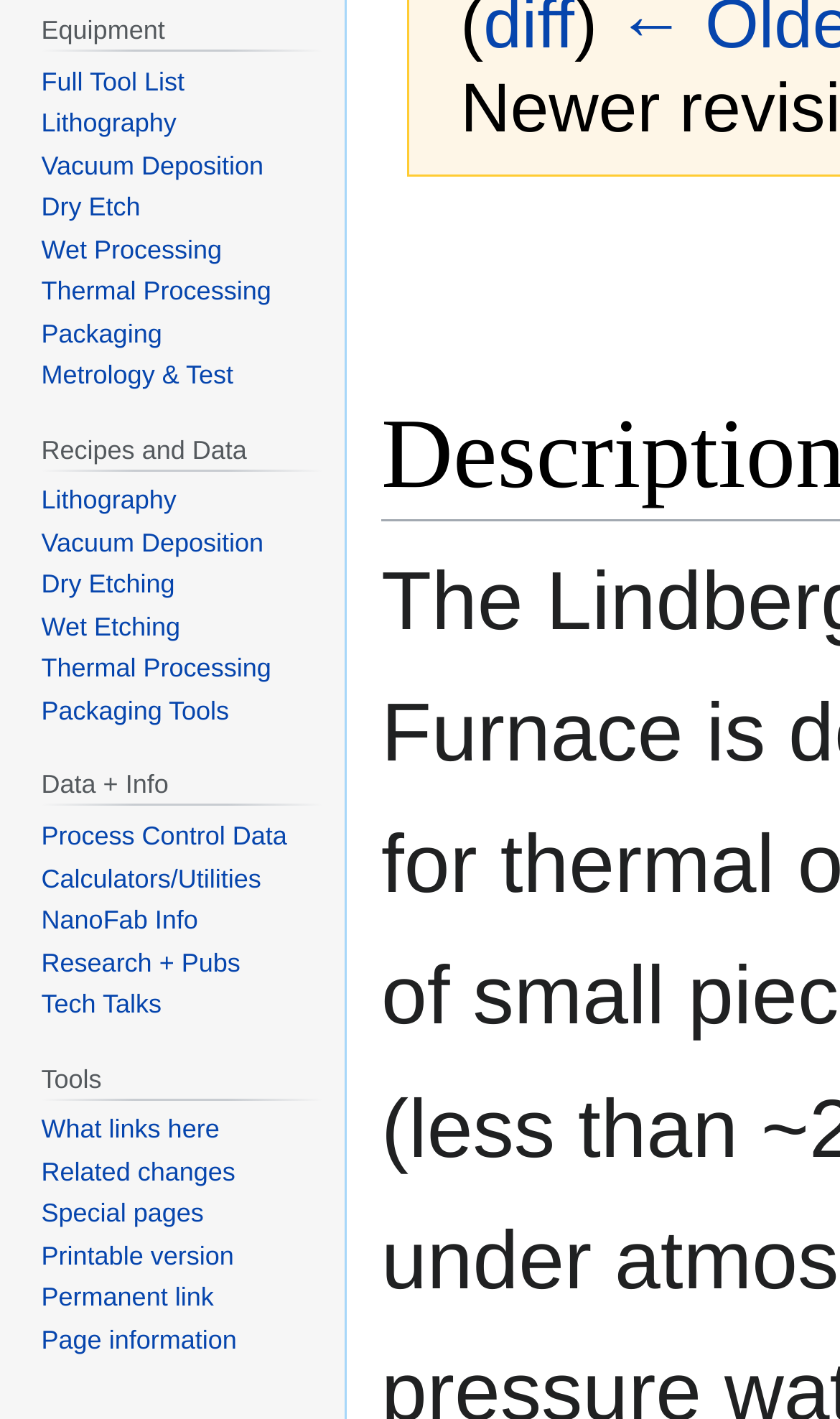Locate the bounding box of the UI element described by: "June 2015" in the given webpage screenshot.

None